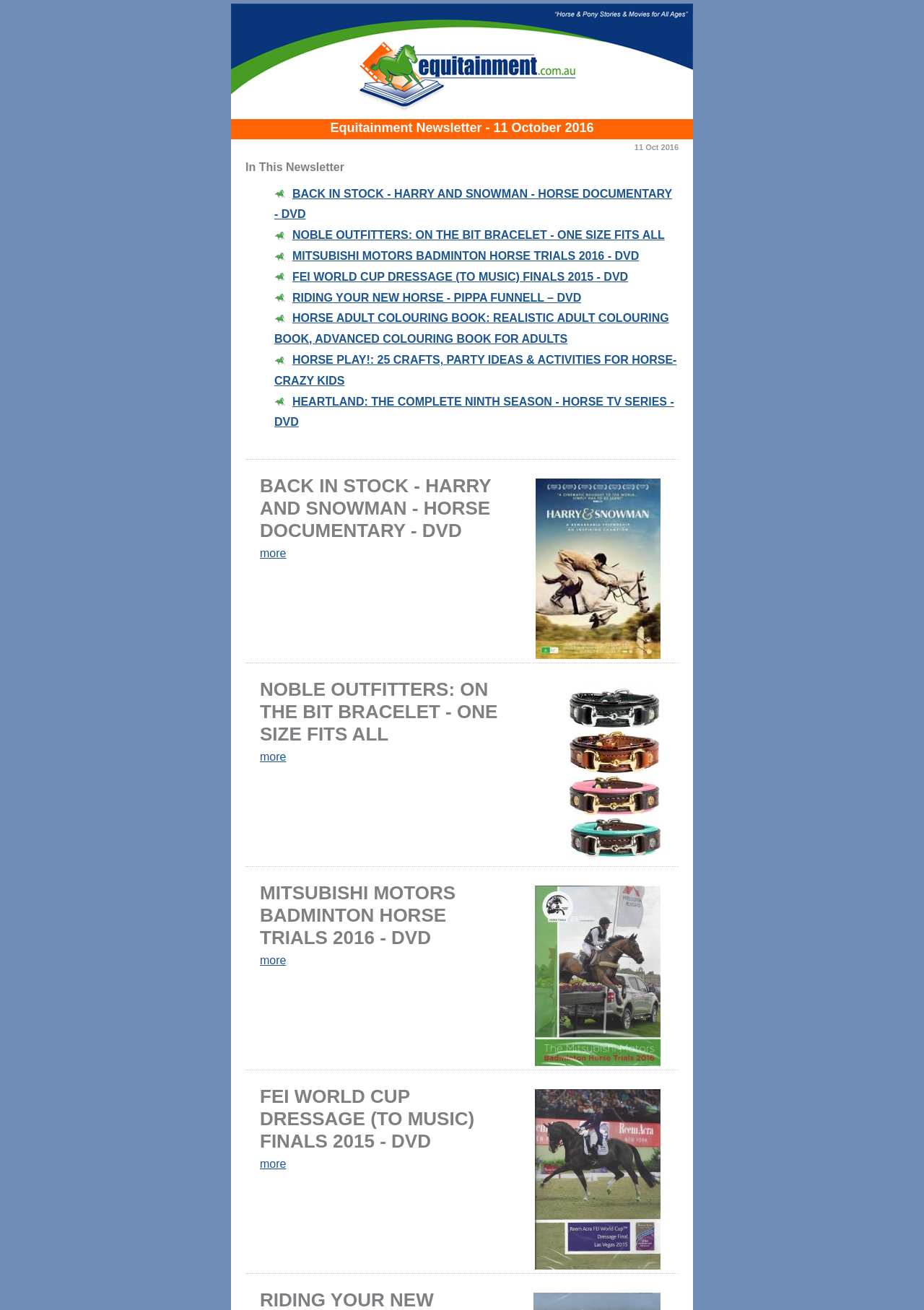Identify the bounding box coordinates for the element you need to click to achieve the following task: "Click on the 'NOBLE OUTFITTERS: ON THE BIT BRACELET - ONE SIZE FITS ALL' link". Provide the bounding box coordinates as four float numbers between 0 and 1, in the form [left, top, right, bottom].

[0.316, 0.175, 0.719, 0.184]